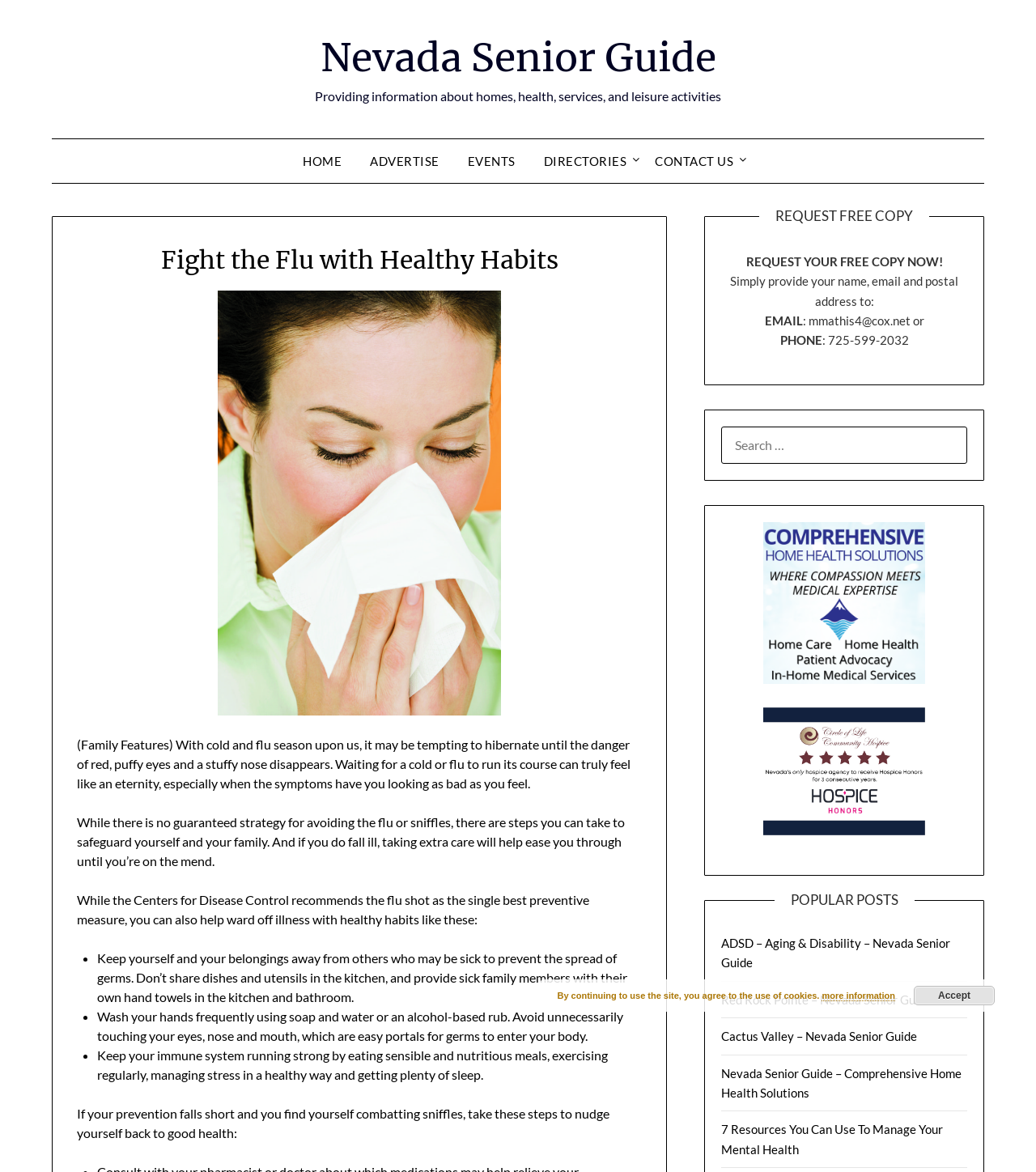Specify the bounding box coordinates for the region that must be clicked to perform the given instruction: "Search for something".

[0.696, 0.364, 0.934, 0.396]